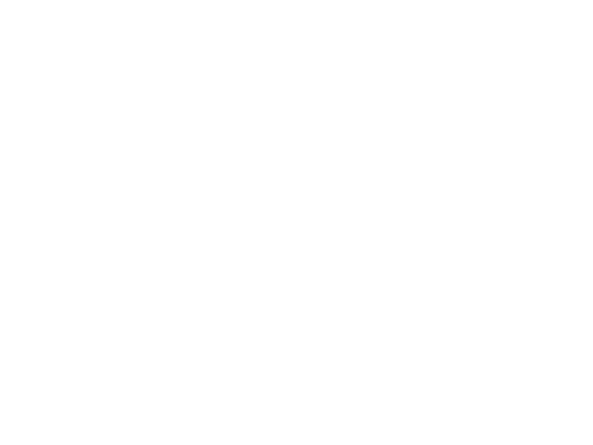Explain the image with as much detail as possible.

The image showcases a sleek and stylish logotype representing "onefinestay," a luxury vacation rental service. The design likely embodies elegance and sophistication, suggesting the premium accommodations offered in various destinations. This logotype reflects the brand's commitment to high-quality service and exclusive experiences in beautiful locations around the world, such as the US Virgin Islands and popular cities like New York and Paris. The overall aesthetic is minimalistic yet impactful, aligning with the upscale nature of the service it represents.